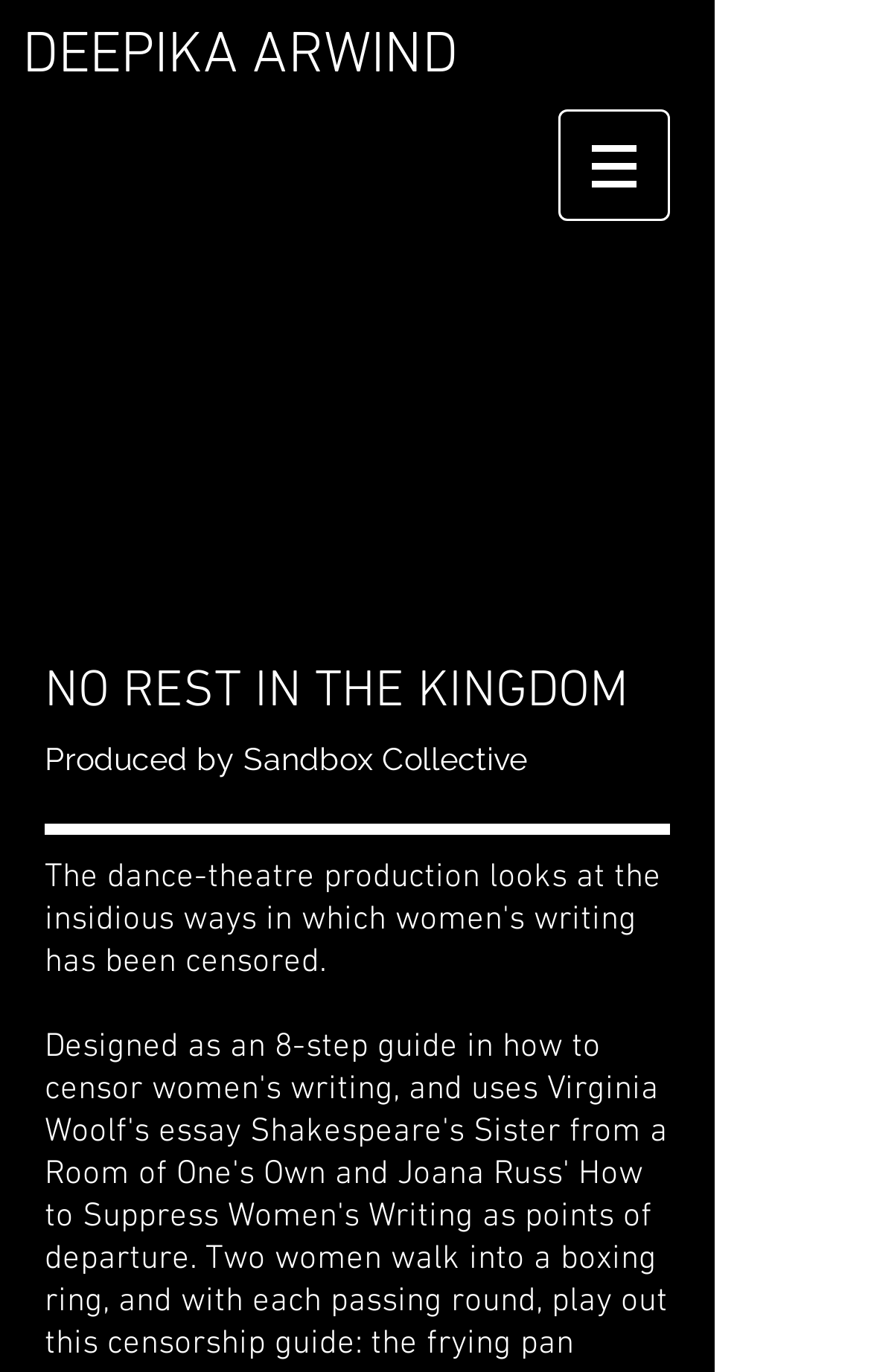Answer with a single word or phrase: 
What is the name of the project or title?

No Rest in the Kingdom